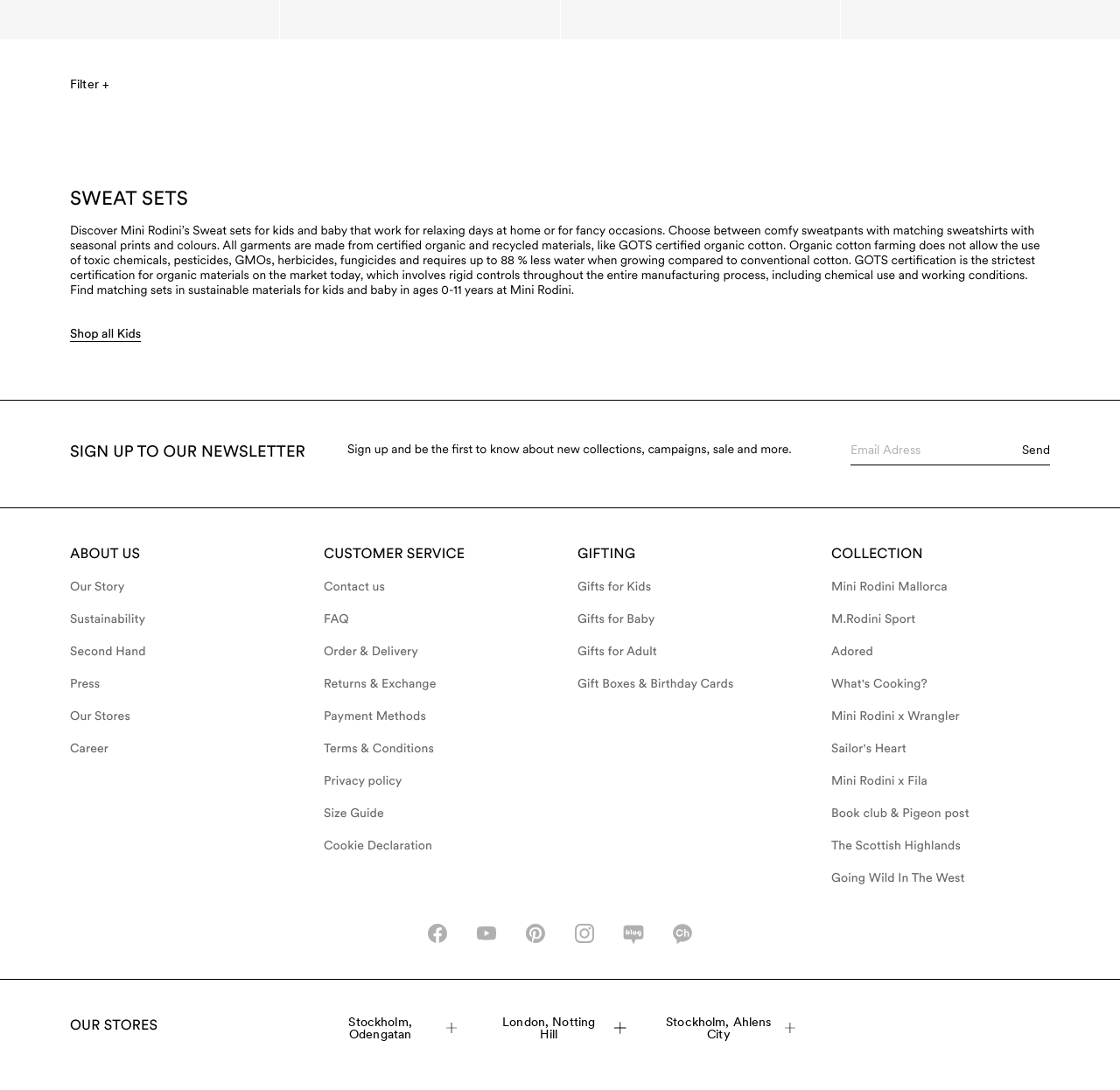Please determine the bounding box coordinates for the element that should be clicked to follow these instructions: "Shop all kids' products".

[0.062, 0.299, 0.126, 0.316]